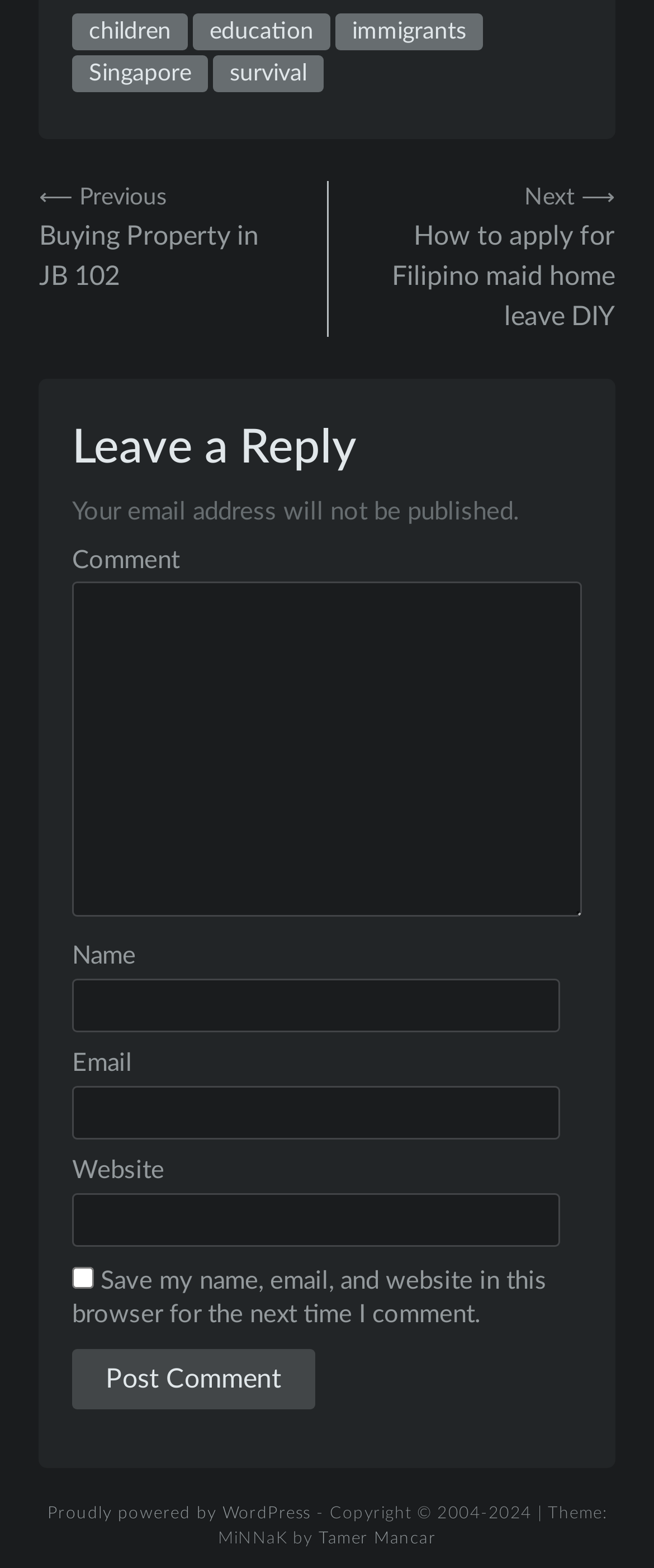Please identify the bounding box coordinates for the region that you need to click to follow this instruction: "Click on the 'children' link".

[0.11, 0.009, 0.287, 0.032]